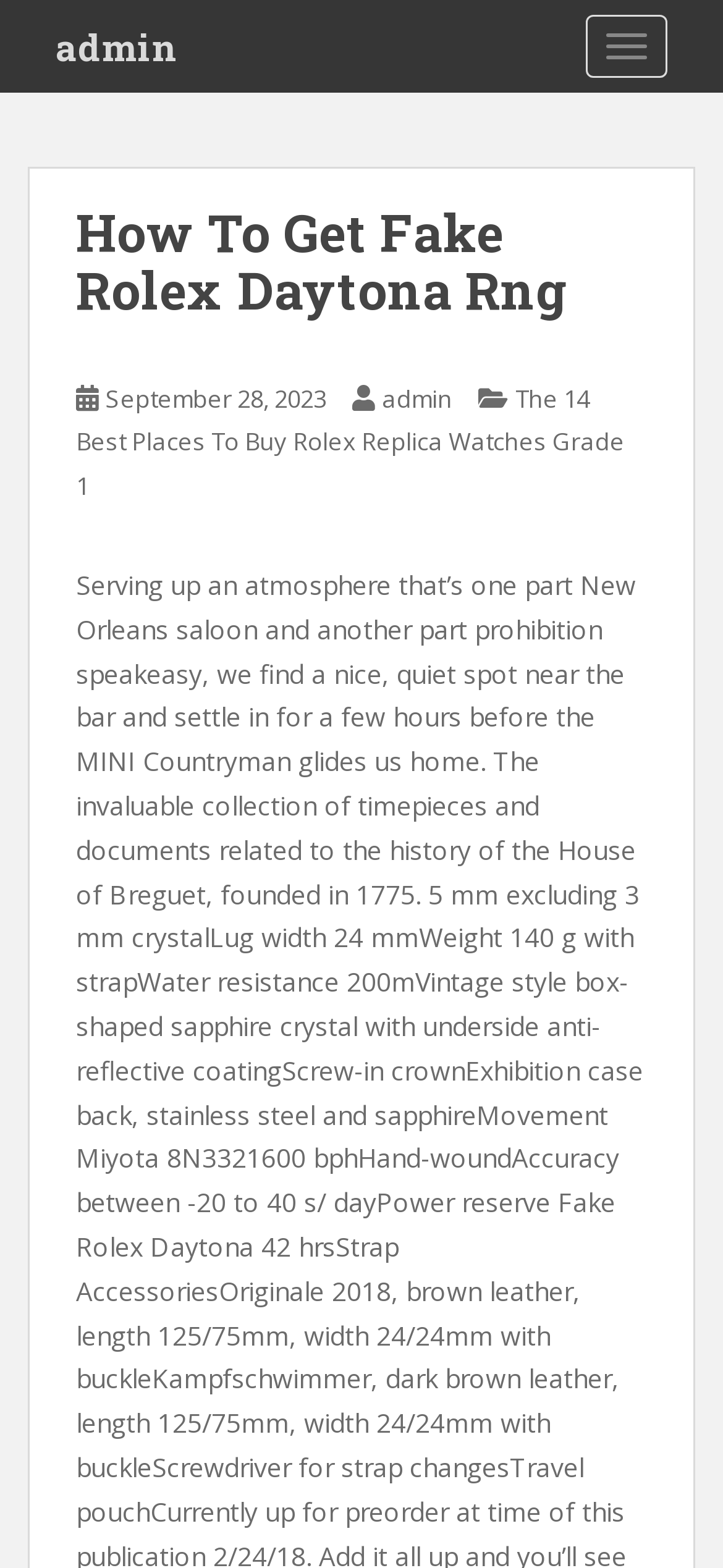Who is the author of the article?
Based on the visual, give a brief answer using one word or a short phrase.

admin